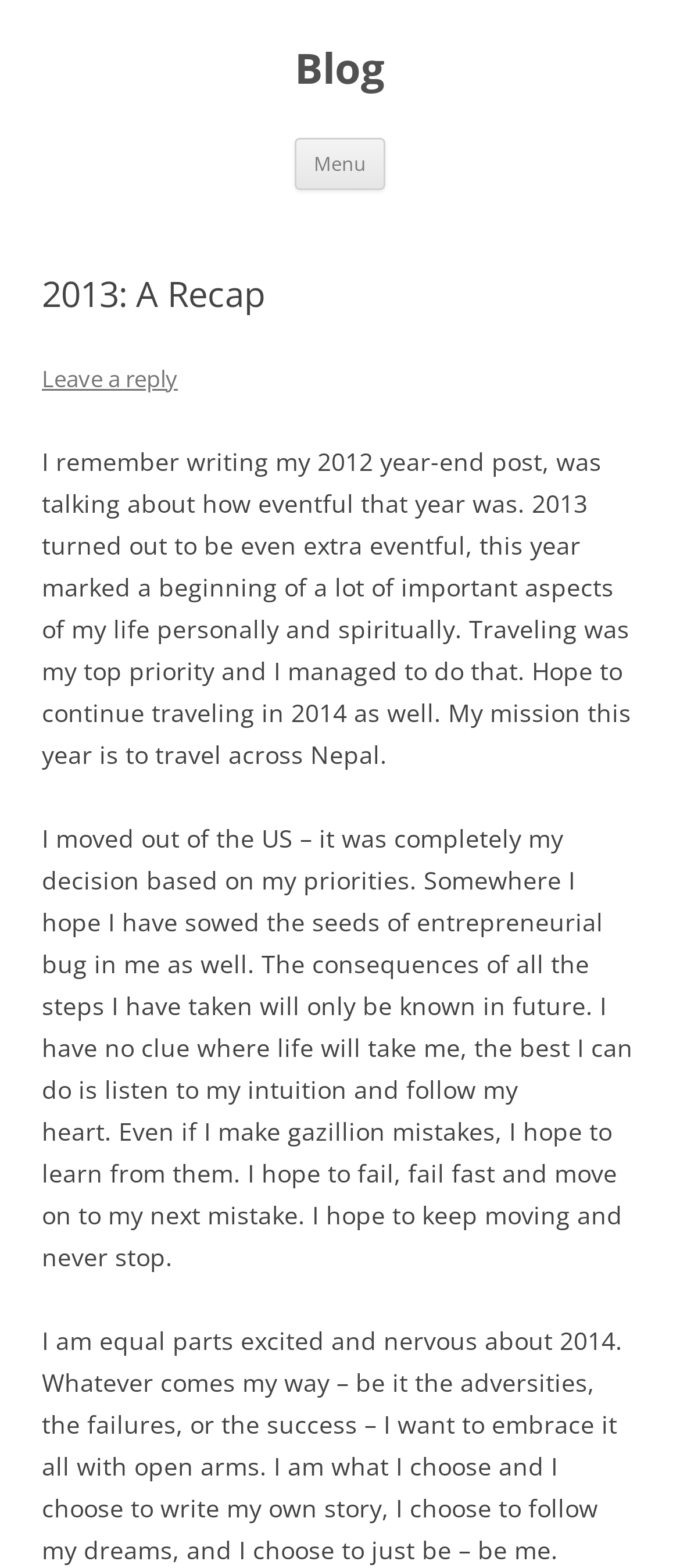What is the author's attitude towards failure?
Give a comprehensive and detailed explanation for the question.

The author mentions in the text that 'I hope to fail, fail fast and move on to my next mistake.' This indicates that the author's attitude towards failure is to hope to fail fast and move on to the next mistake.